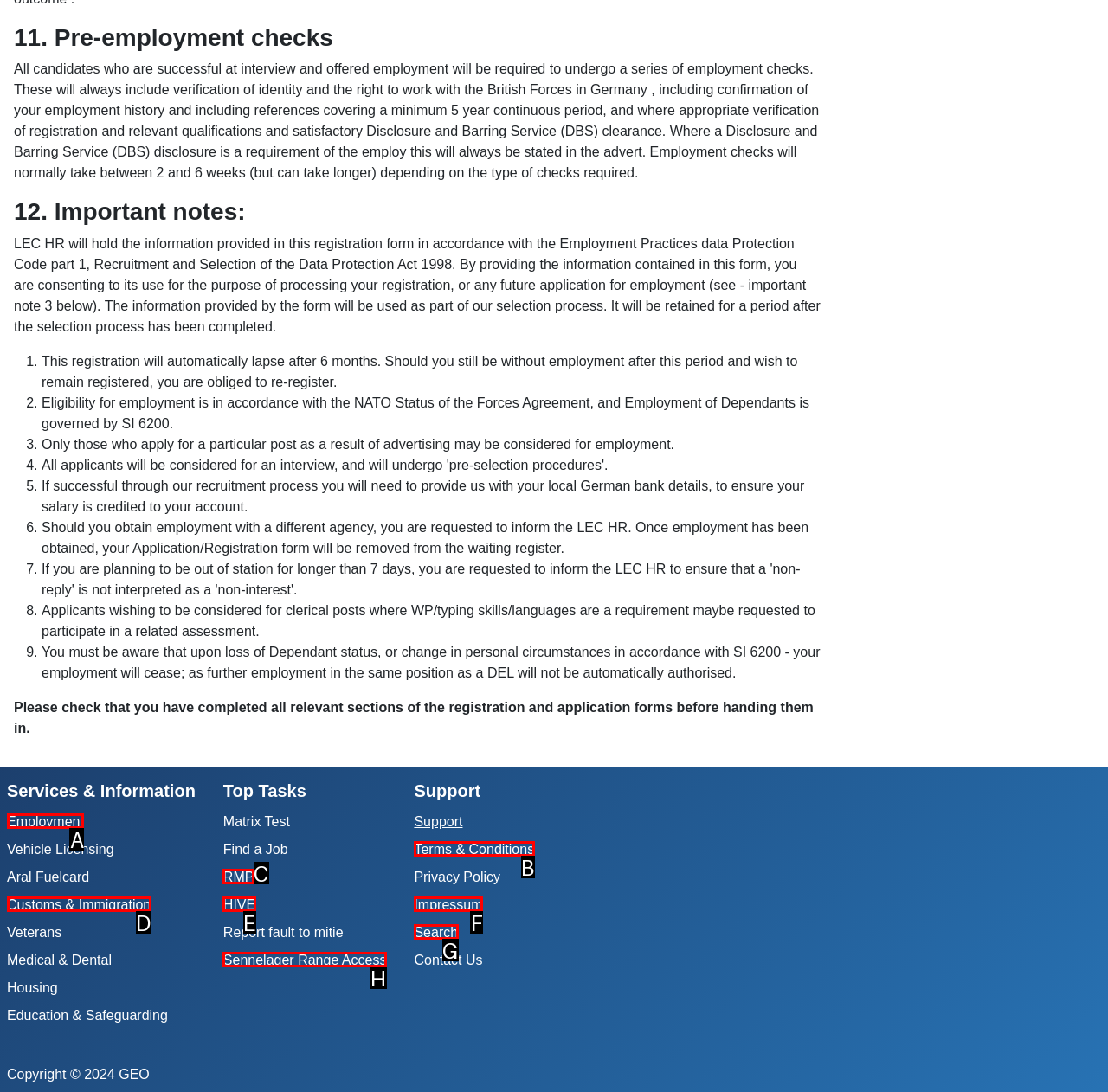Please identify the UI element that matches the description: Impressum
Respond with the letter of the correct option.

F